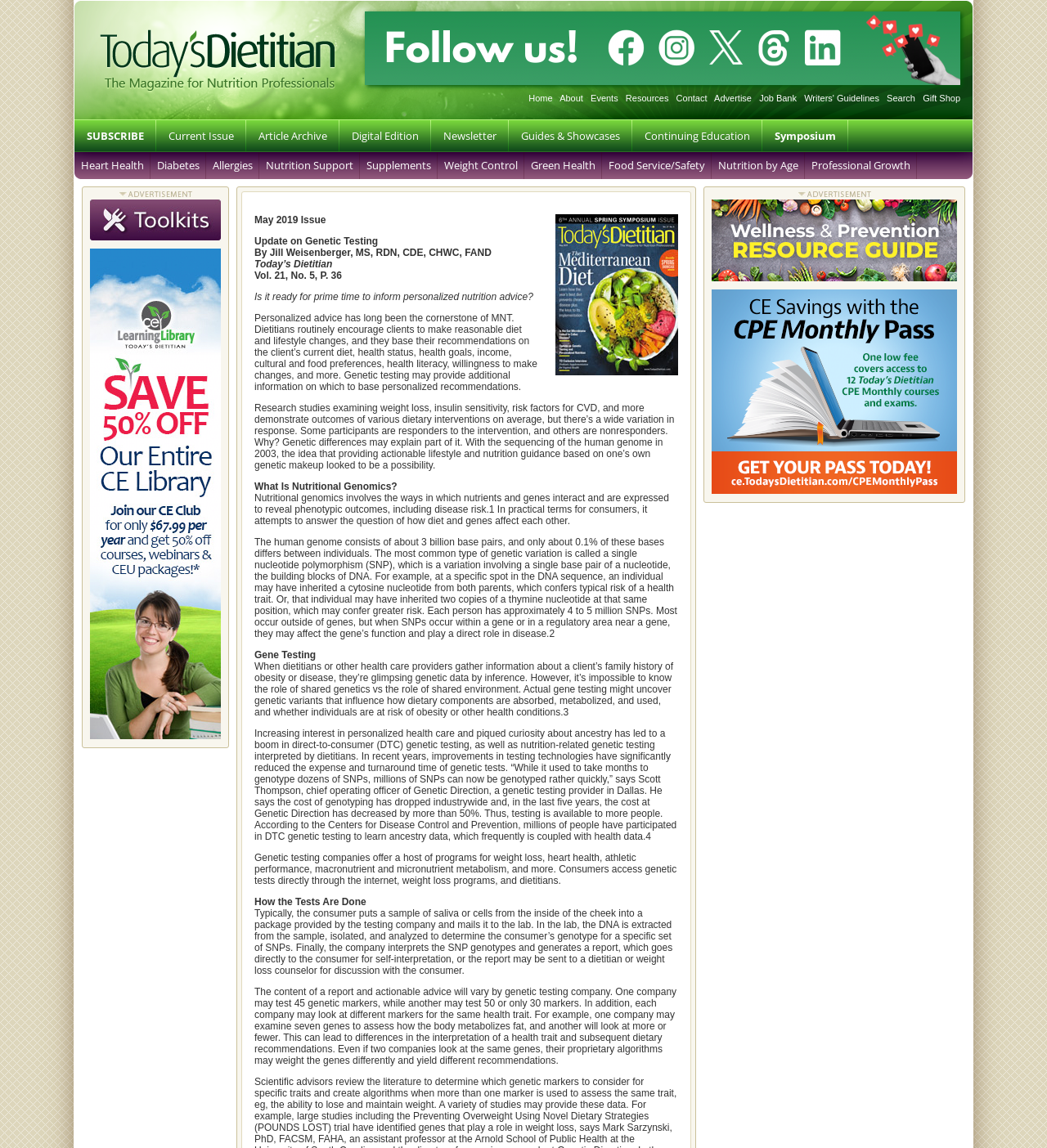Refer to the image and provide an in-depth answer to the question: 
How many SNPs does a person have?

The article states that each person has approximately 4 to 5 million single nucleotide polymorphisms (SNPs), which are variations involving a single base pair of a nucleotide in the DNA sequence.